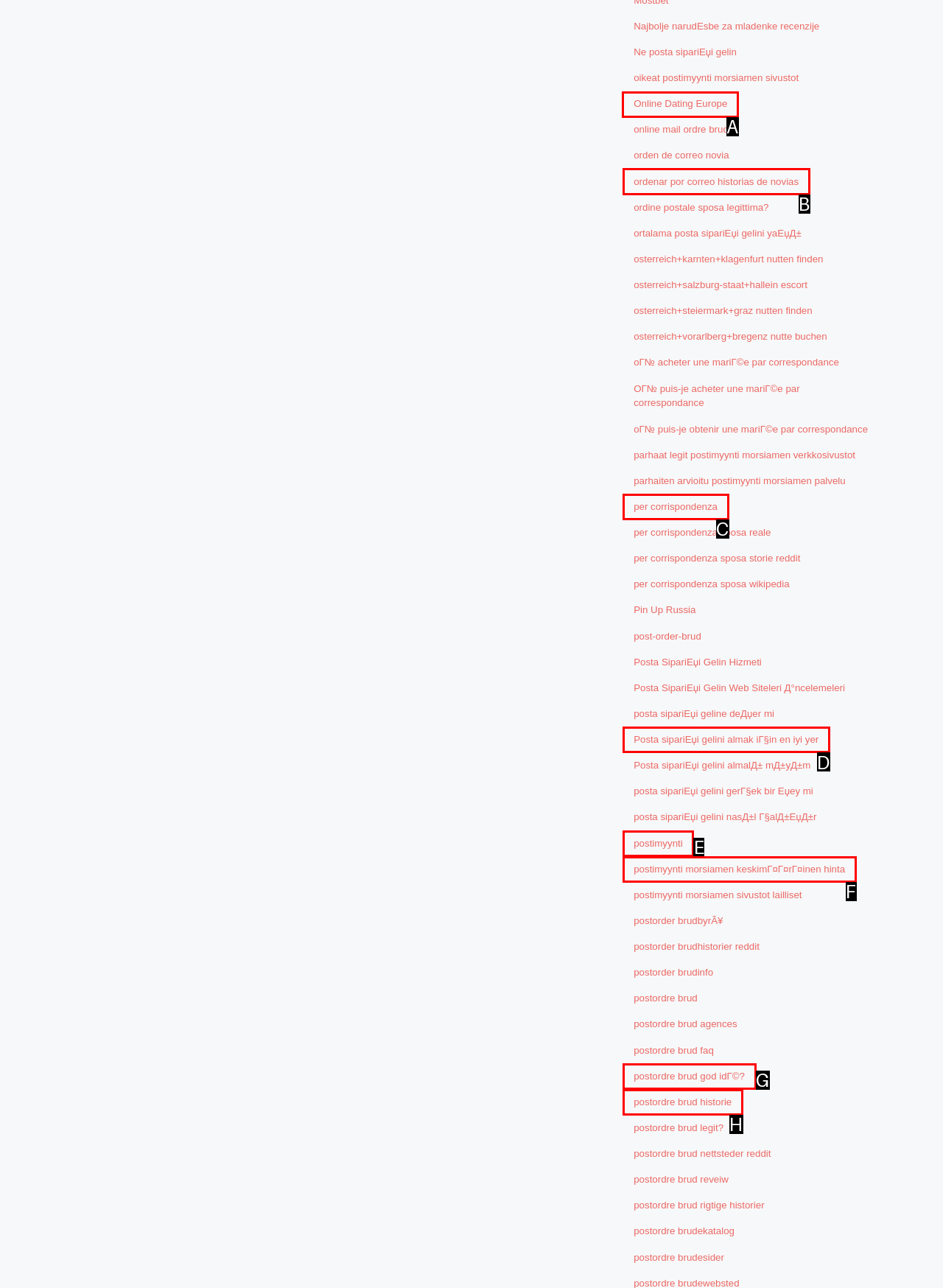Tell me which element should be clicked to achieve the following objective: Visit the webpage 'Online Dating Europe'
Reply with the letter of the correct option from the displayed choices.

A